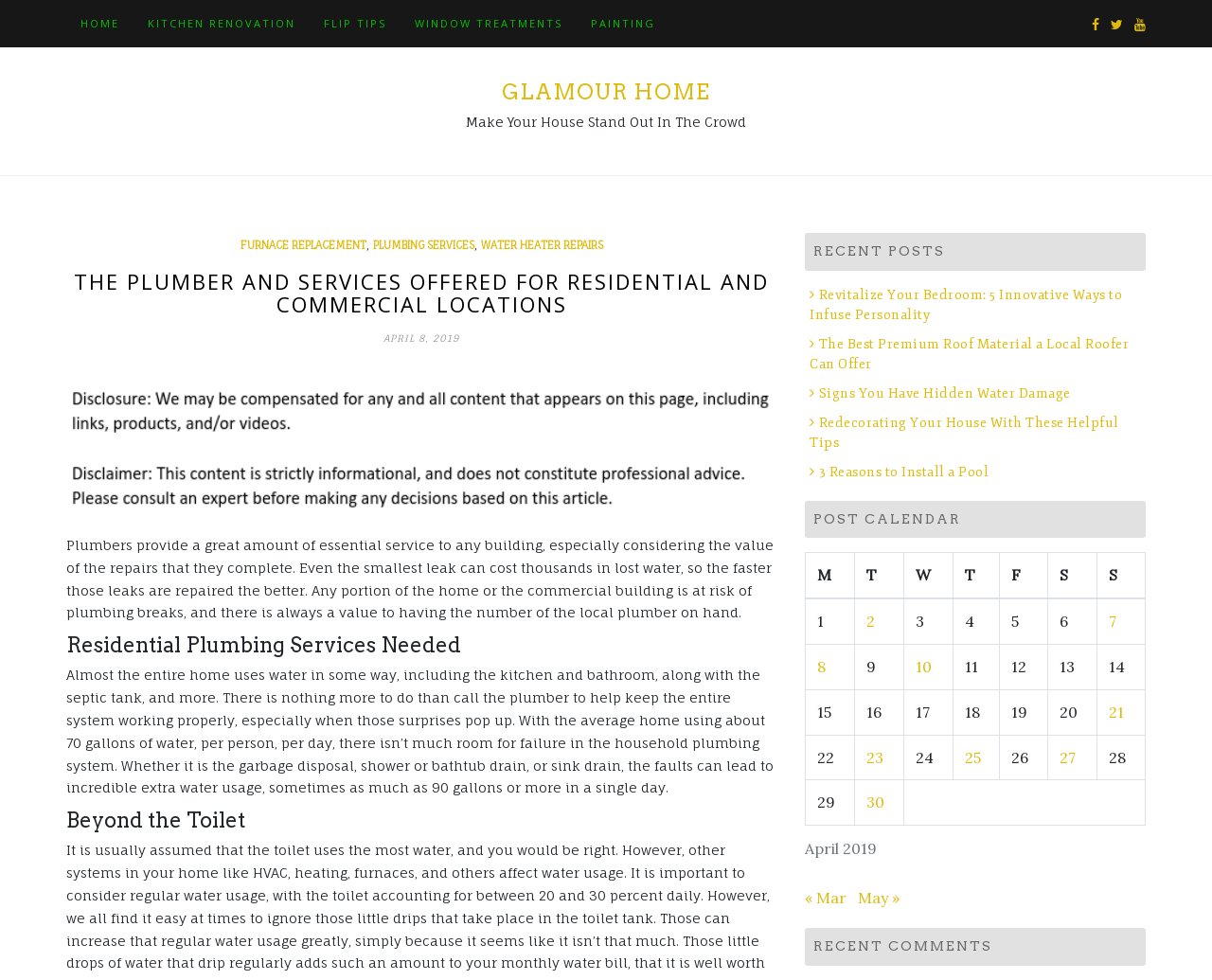Locate the bounding box coordinates of the element I should click to achieve the following instruction: "Search for something".

None